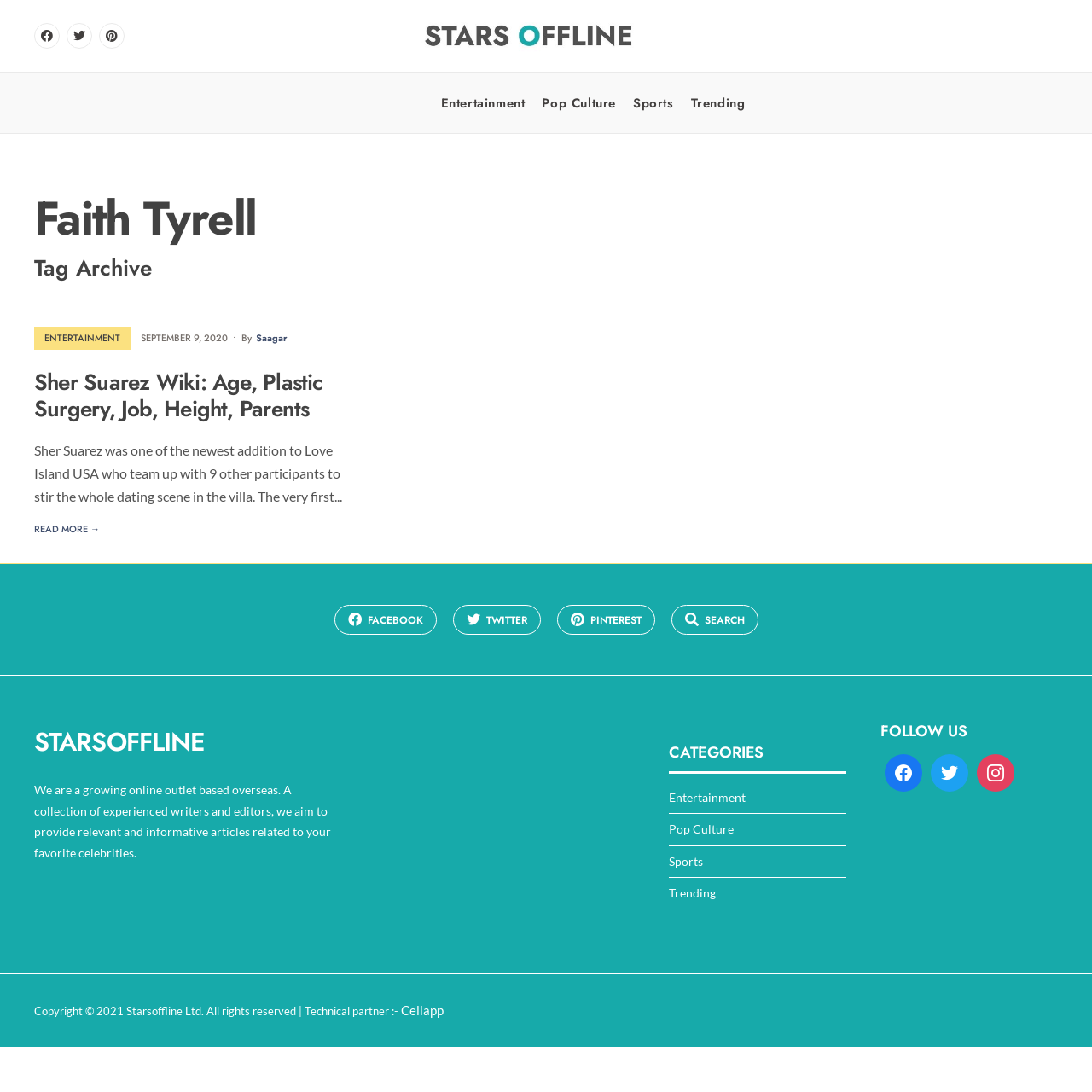Give a detailed account of the webpage's layout and content.

The webpage is an archive page for Faith Tyrell on a website called Stars Offline. At the top, there is a logo of Stars Offline, which is an image with a link to the website's homepage. Below the logo, there are three social media icons: Facebook, Twitter, and Pinterest.

To the right of the logo, there is a main menu navigation bar with four links: Entertainment, Pop Culture, Sports, and Trending. Below the navigation bar, there is a heading that reads "Faith Tyrell Tag Archive".

The main content of the page is a list of articles related to Faith Tyrell. The first article has a heading that reads "Sher Suarez Wiki: Age, Plastic Surgery, Job, Height, Parents" and a brief summary of the article. There is a "READ MORE" link at the bottom of the summary.

Below the first article, there are social media links to Facebook, Twitter, and Pinterest, as well as a search bar with a "SEARCH" label. To the right of the search bar, there is a heading that reads "STARSOFFLINE" with a link to the website's homepage.

Further down the page, there is a section with a heading that reads "We are a growing online outlet based overseas..." which provides a brief description of the website. Below this section, there is a list of categories with links to Entertainment, Pop Culture, Sports, and Trending.

To the right of the categories list, there is a section with a heading that reads "FOLLOW US" with social media links to Facebook, Twitter, and Pinterest. At the bottom of the page, there is a copyright notice with a link to the website's homepage and a technical partner's website.